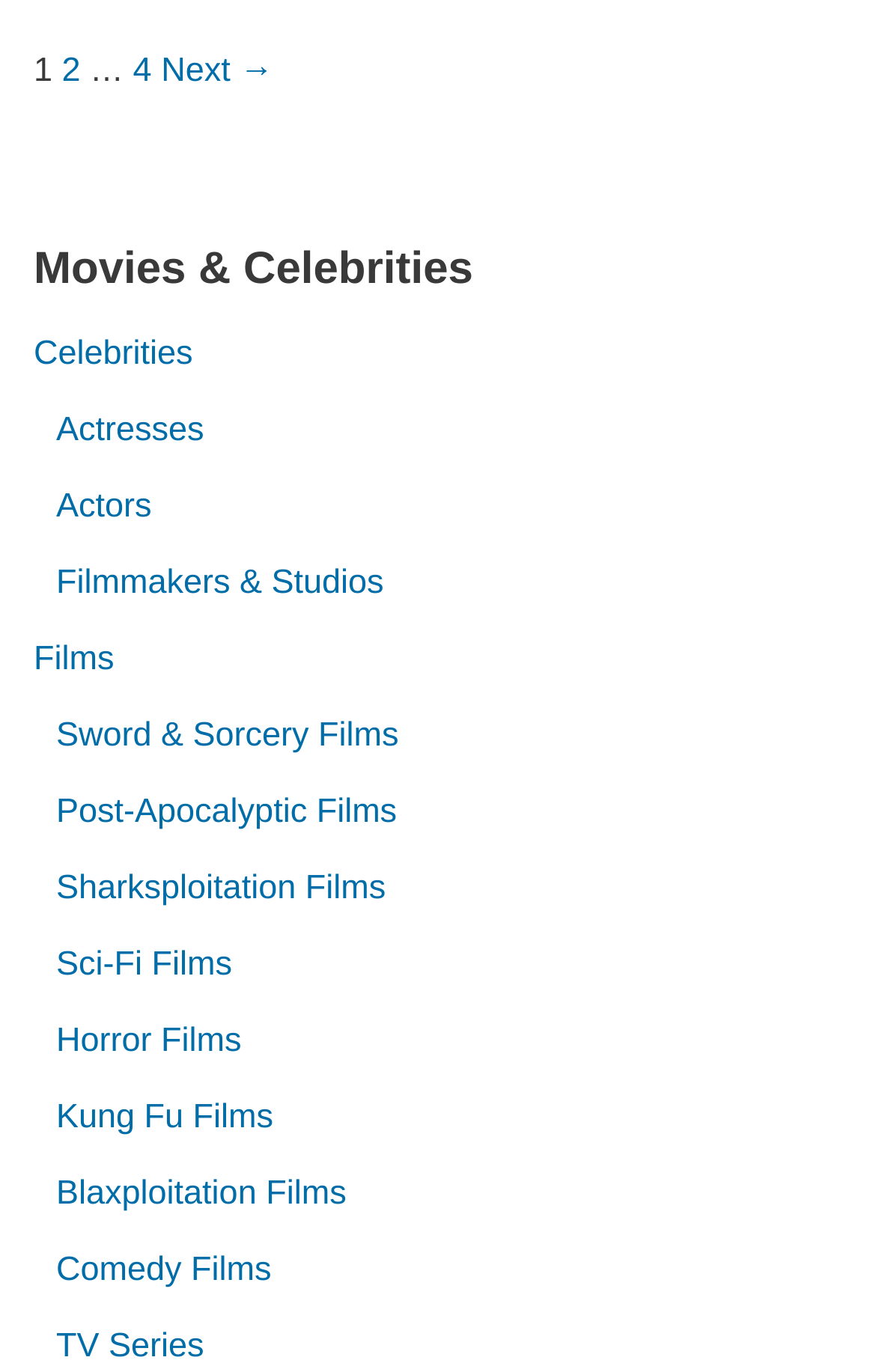Pinpoint the bounding box coordinates of the element you need to click to execute the following instruction: "View Sci-Fi Films". The bounding box should be represented by four float numbers between 0 and 1, in the format [left, top, right, bottom].

[0.064, 0.689, 0.265, 0.717]